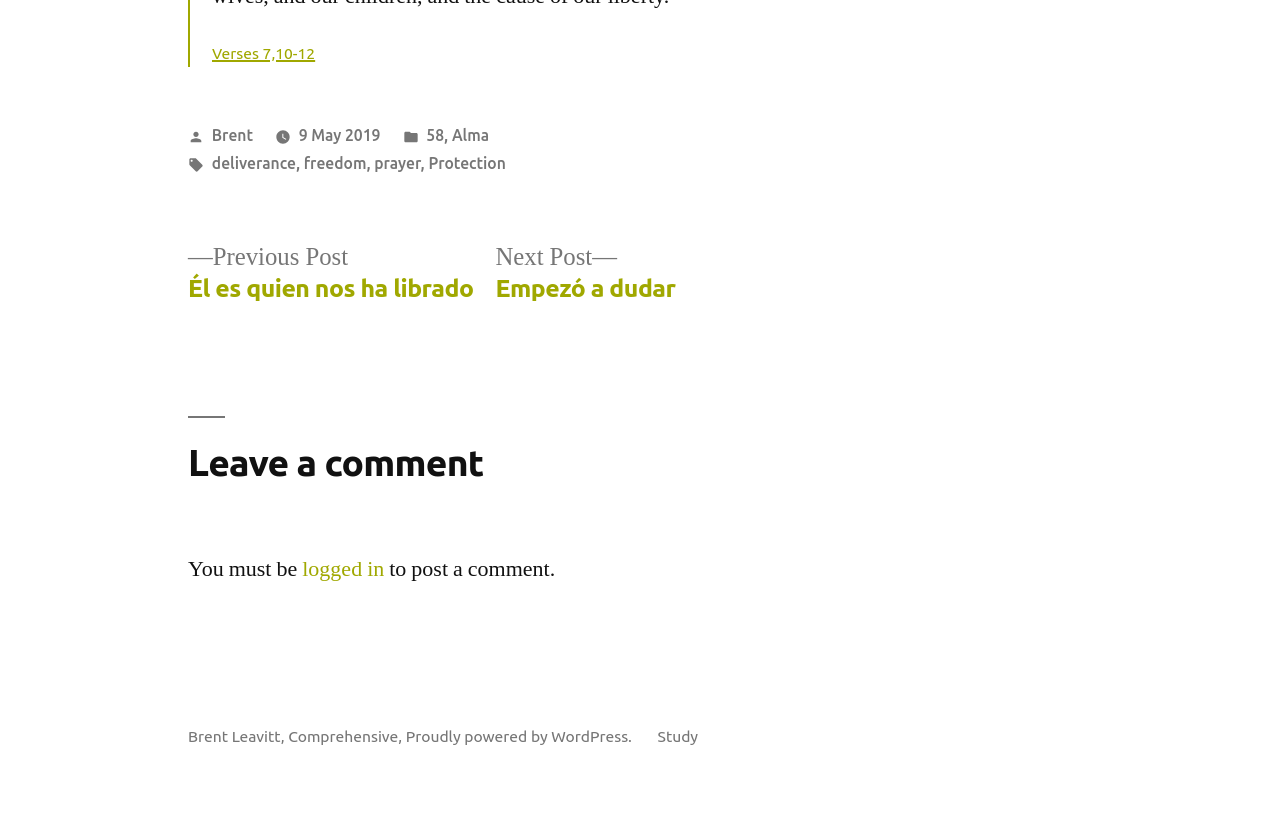Answer the question below with a single word or a brief phrase: 
What is the date of the article?

9 May 2019